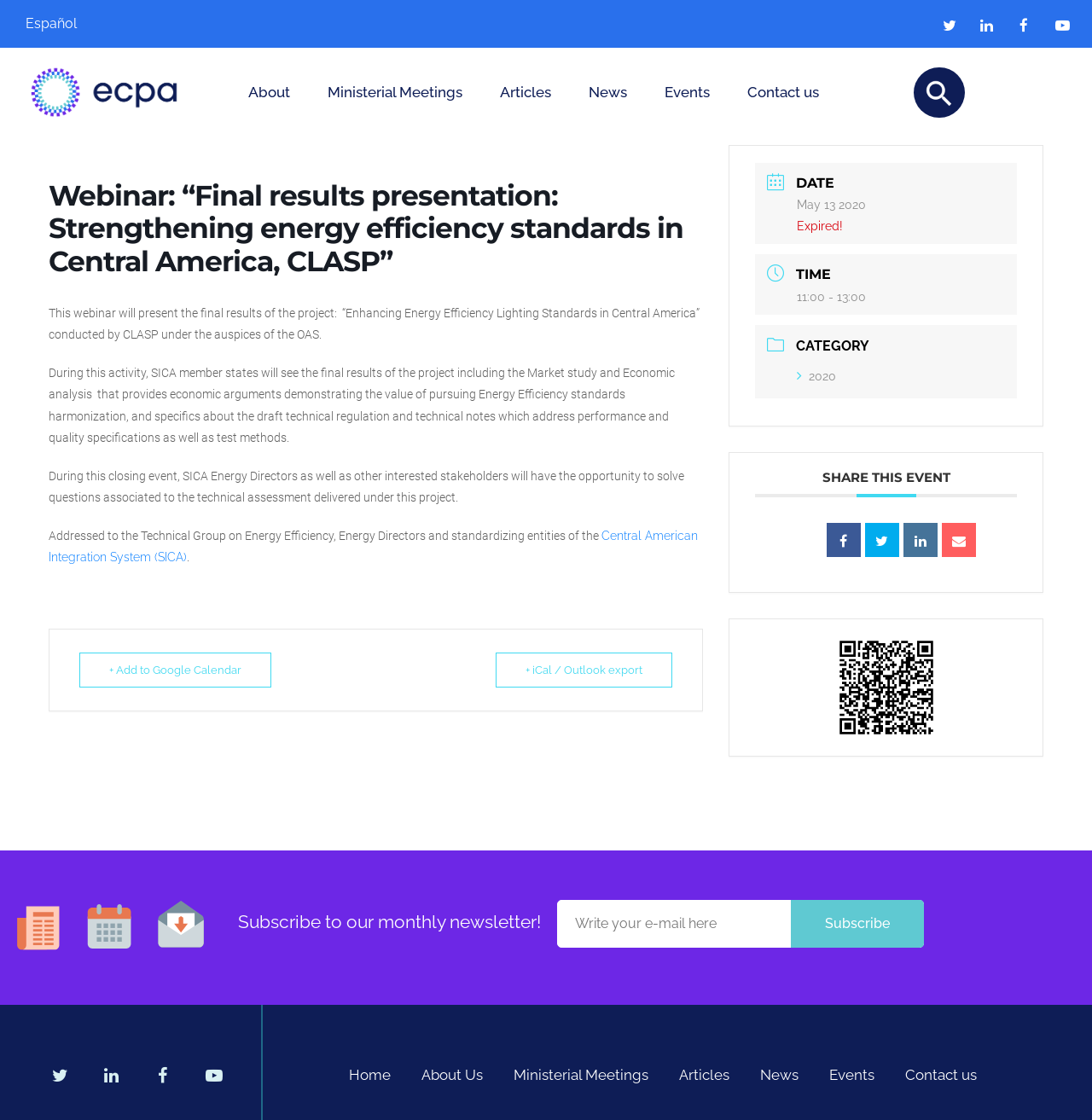Determine the coordinates of the bounding box for the clickable area needed to execute this instruction: "Click the 'Contact us' link".

[0.669, 0.043, 0.766, 0.123]